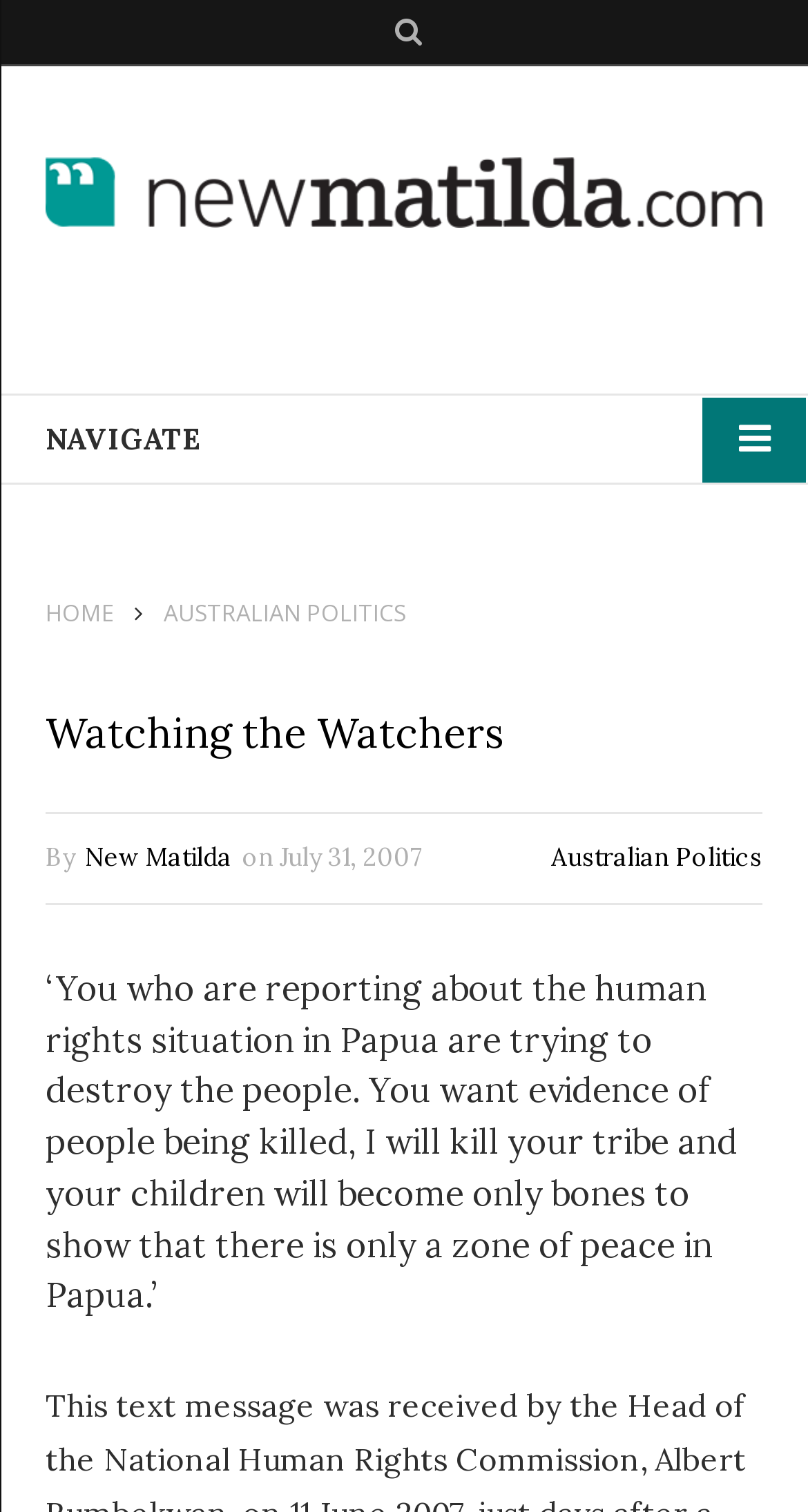Determine the bounding box coordinates for the element that should be clicked to follow this instruction: "read article about human rights in Papua". The coordinates should be given as four float numbers between 0 and 1, in the format [left, top, right, bottom].

[0.056, 0.638, 0.913, 0.872]